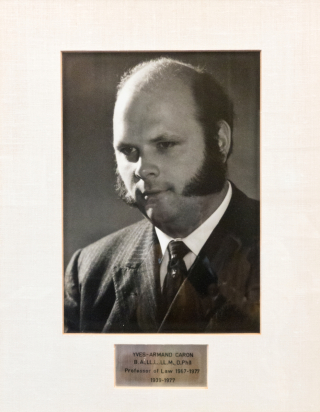Illustrate the image with a detailed caption.

The image depicts a black-and-white portrait of Yves-Armand Caron, a respected professor of law who taught at McGill University from 1973 to 1977. He is shown in profile, wearing a dark suit and tie, with distinctive sideburns that frame his face. The photograph is framed elegantly, accompanied by a plaque at the bottom that reads: "YVES-ARMAND CARON B.A., LL.L., D.PA. Professor of Law 1973-1977.” This tribute highlights his contributions to the field of law, particularly in secured transactions, and commemorates his legacy as a notable figure in Quebec civil law.